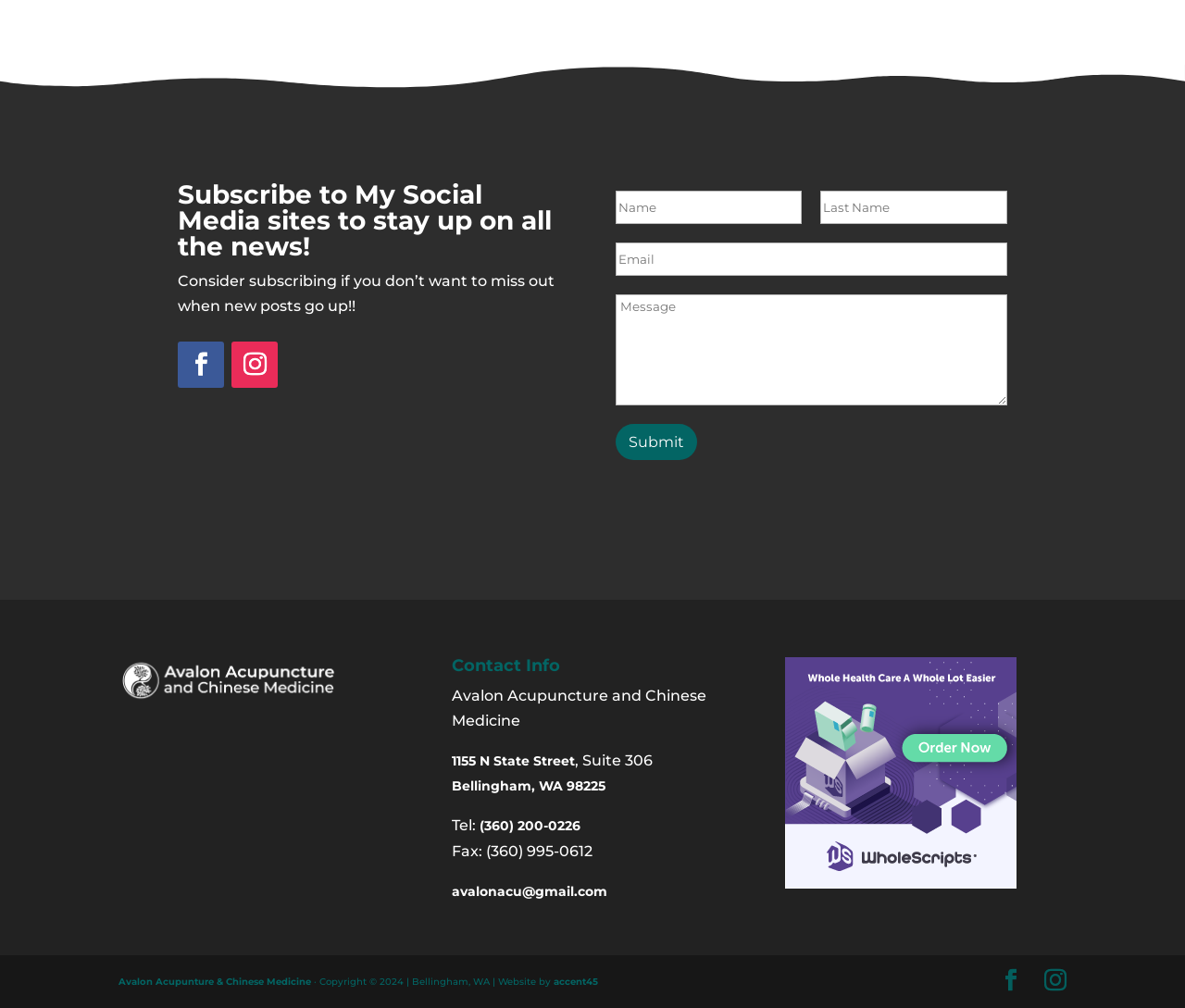What is the phone number of the clinic?
Please answer the question with as much detail as possible using the screenshot.

I found the answer by looking at the link '(360) 200-0226' under the 'Contact Info' section, which is likely the phone number of the clinic.